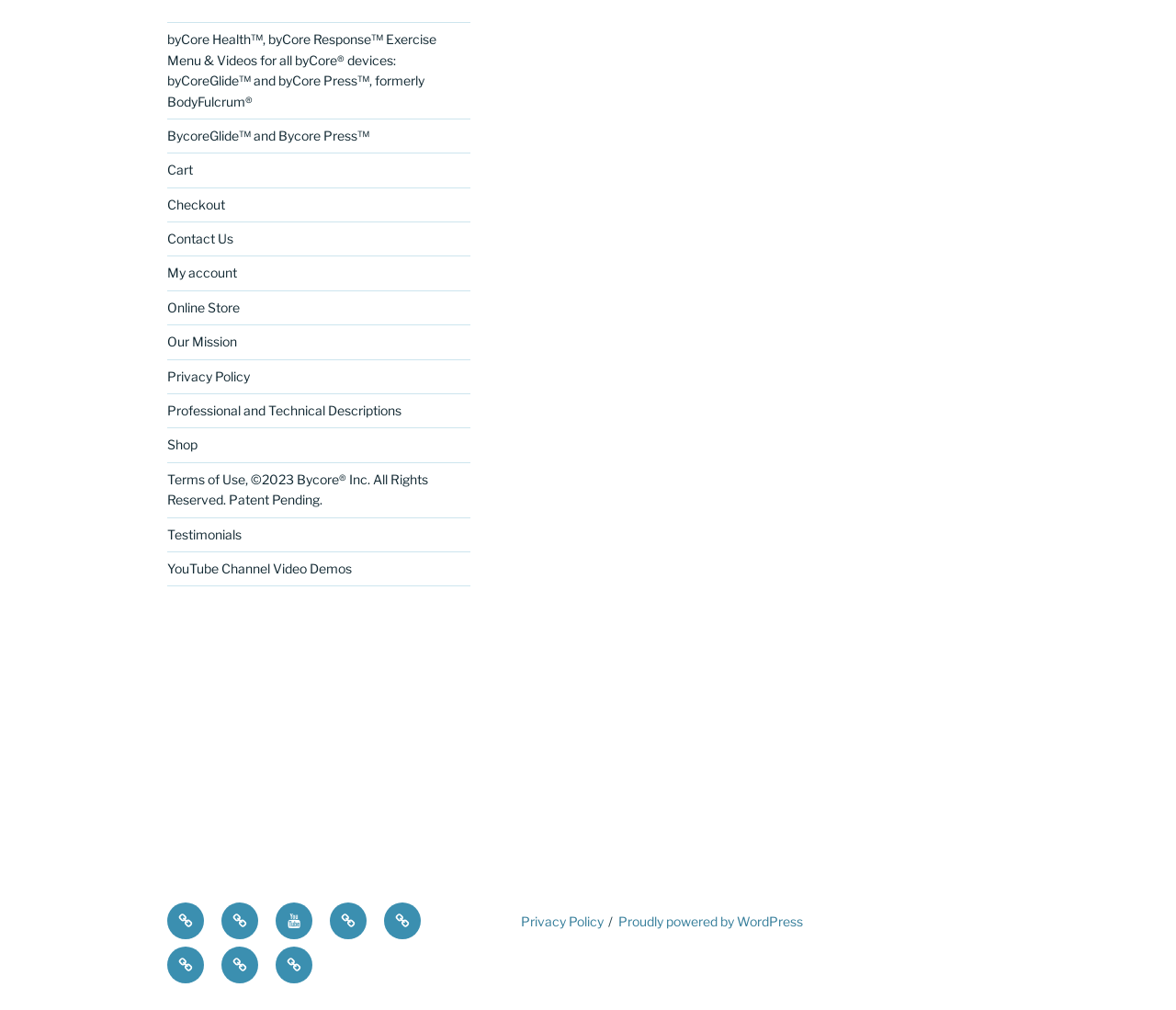Identify the bounding box coordinates for the UI element that matches this description: "YouTube Channel Video Demos".

[0.142, 0.555, 0.299, 0.571]